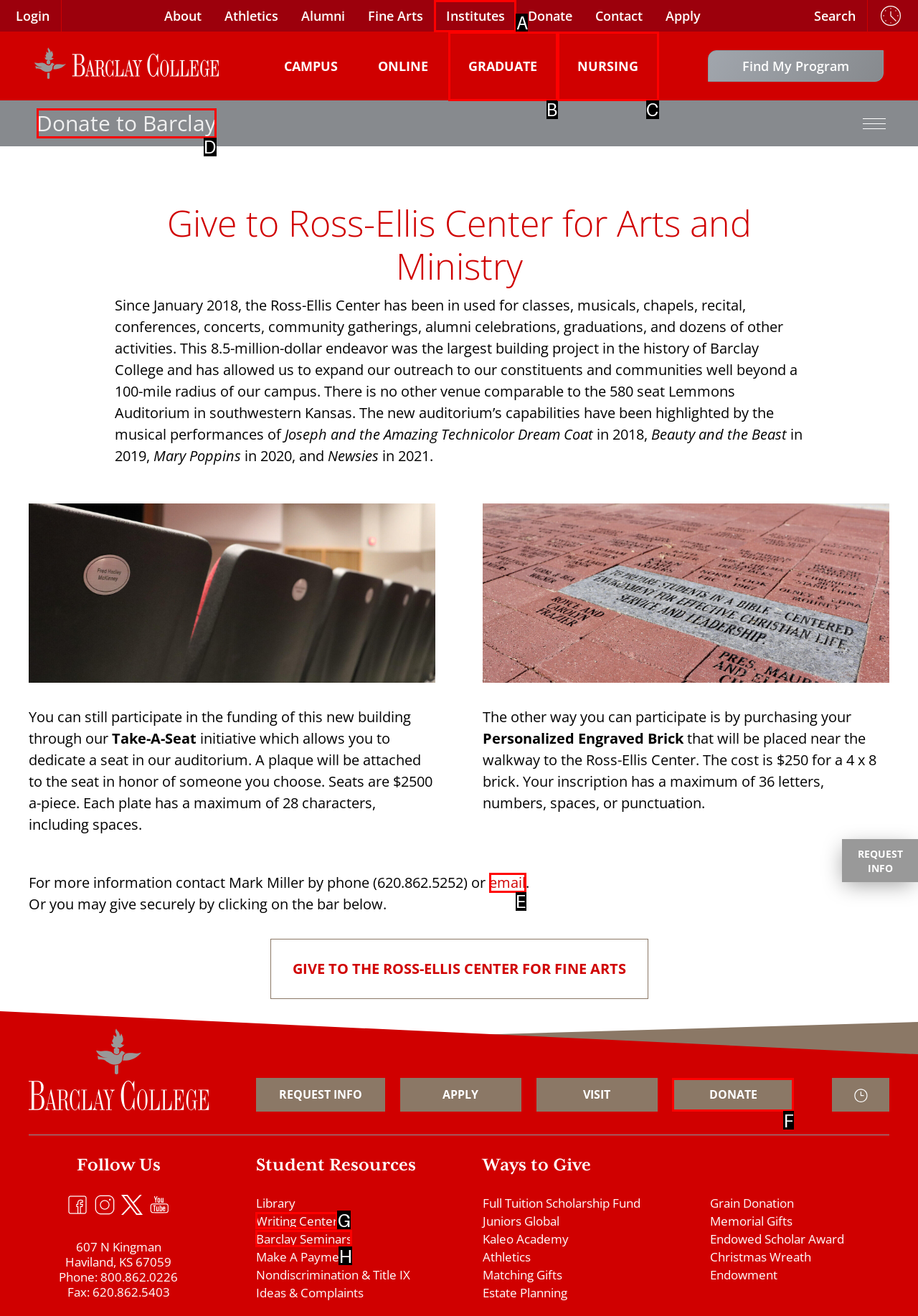Determine which option matches the element description: Institutes
Answer using the letter of the correct option.

A